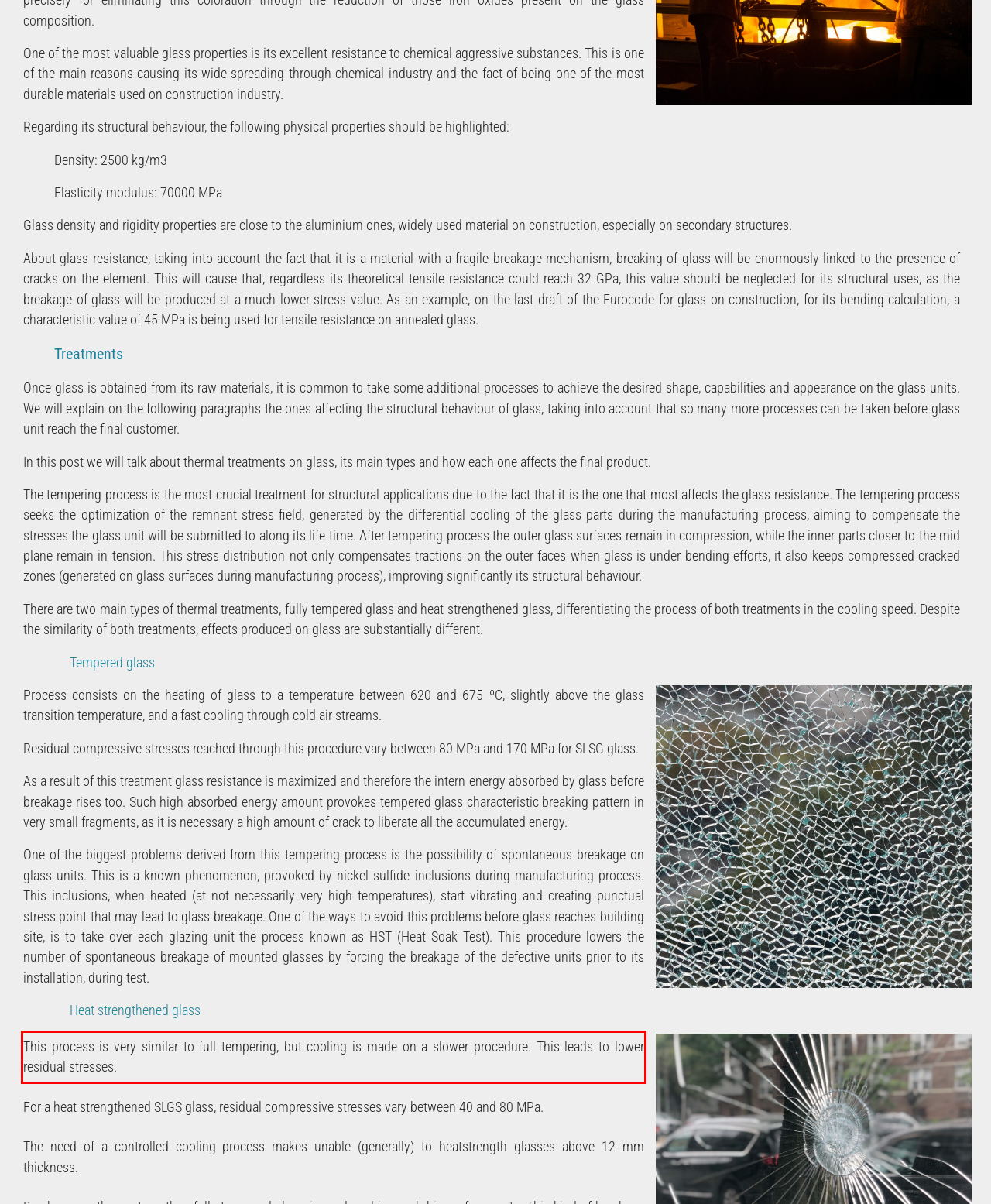Using the provided screenshot of a webpage, recognize the text inside the red rectangle bounding box by performing OCR.

This process is very similar to full tempering, but cooling is made on a slower procedure. This leads to lower residual stresses.